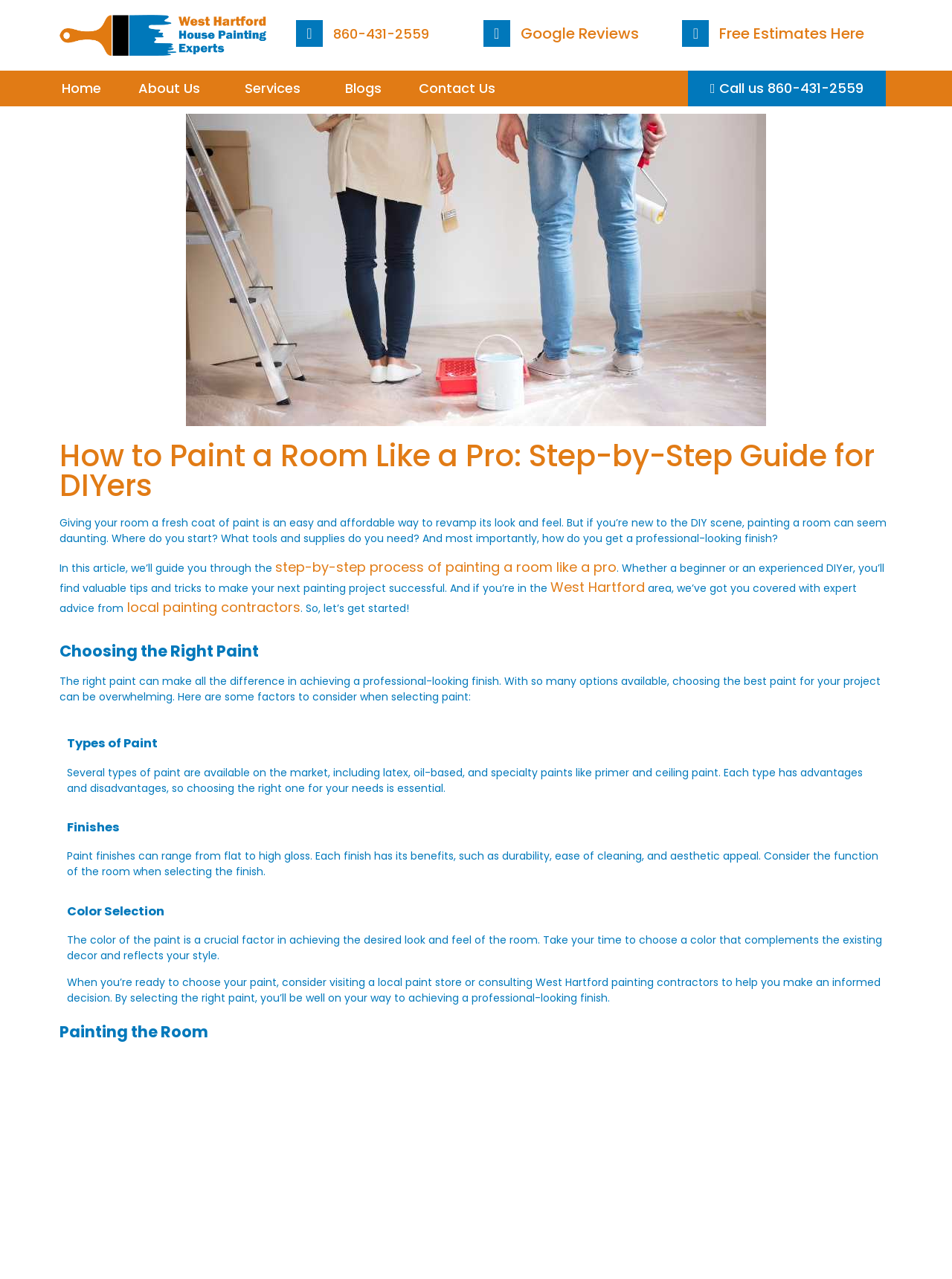Provide a brief response to the question using a single word or phrase: 
What is the next step after choosing the right paint?

Painting the room